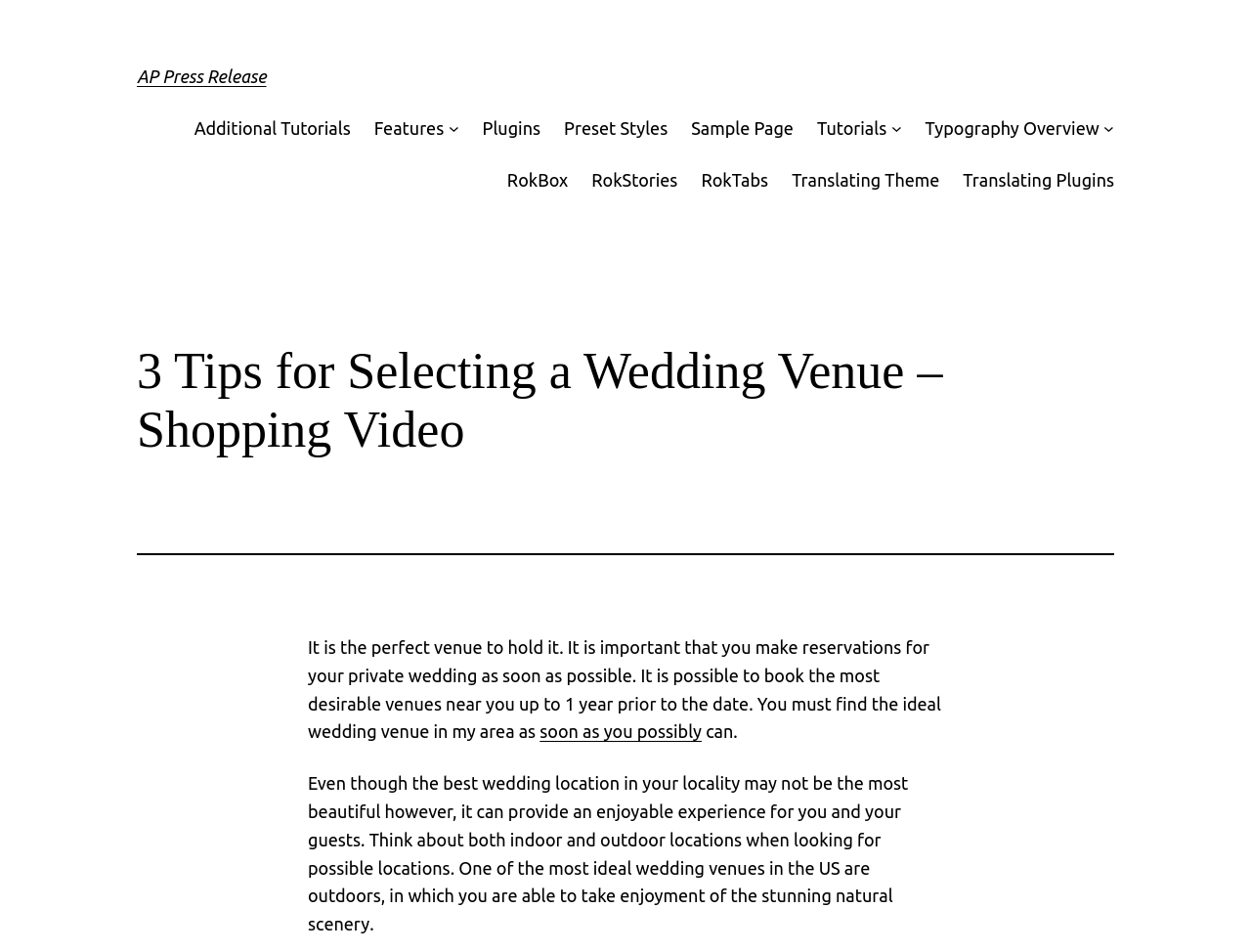What type of wedding venues are ideal in the US?
Please provide a comprehensive answer based on the contents of the image.

The webpage suggests that one of the most ideal wedding venues in the US are outdoors, allowing couples to take enjoyment of the stunning natural scenery, providing an enjoyable experience for both the couple and their guests.